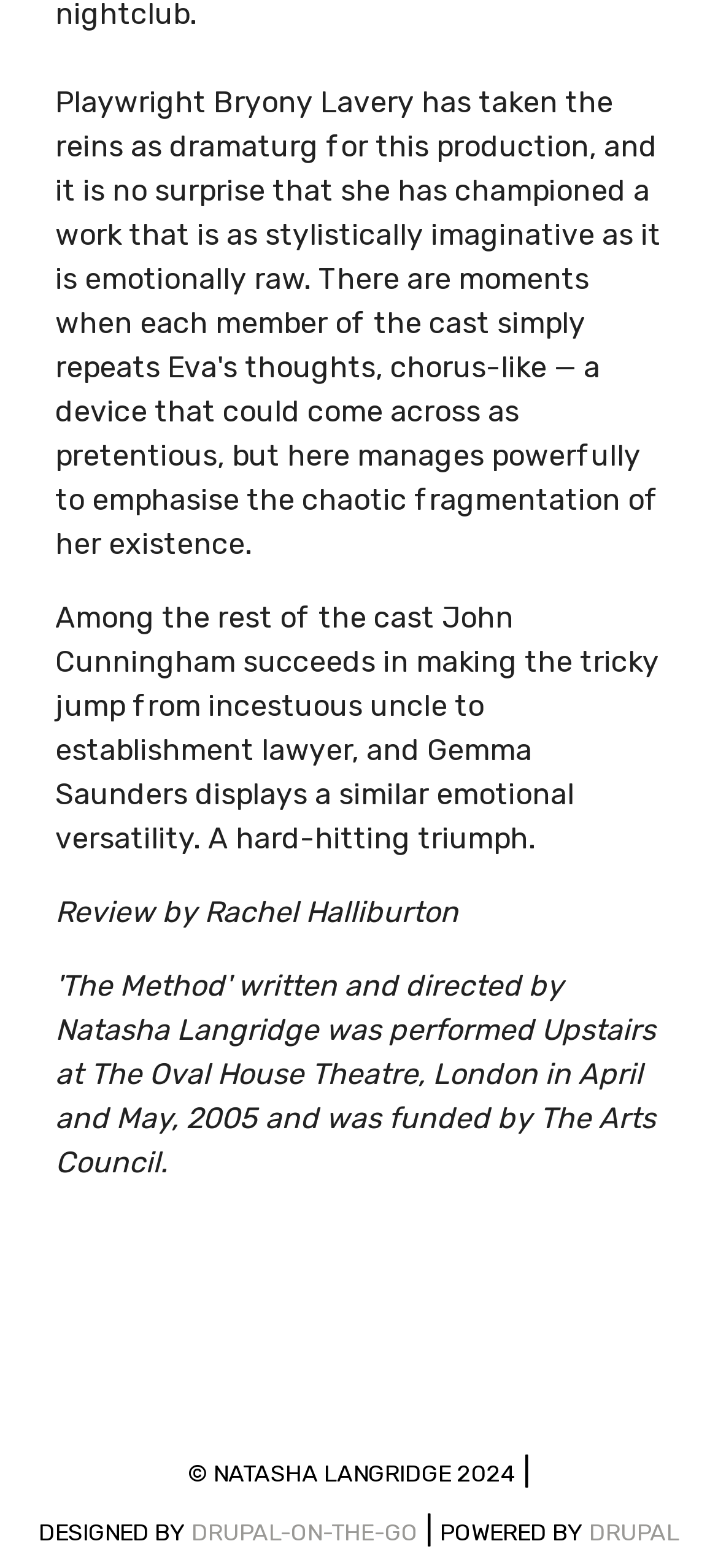What is the year of the copyright?
Provide a thorough and detailed answer to the question.

The answer can be found in the StaticText element with the text '© NATASHA LANGRIDGE 2024' which clearly indicates the year of the copyright.